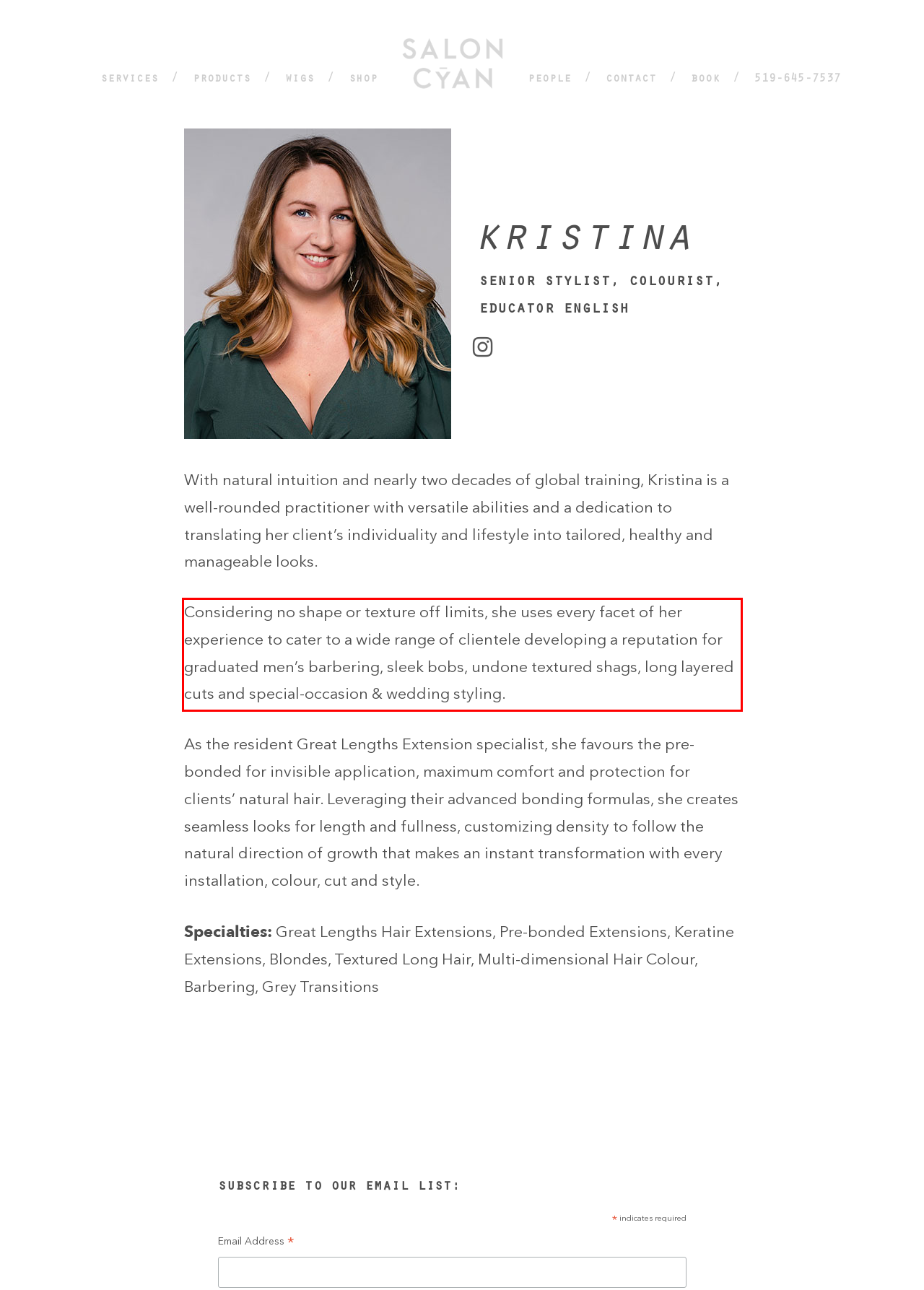Analyze the screenshot of the webpage and extract the text from the UI element that is inside the red bounding box.

Considering no shape or texture off limits, she uses every facet of her experience to cater to a wide range of clientele developing a reputation for graduated men’s barbering, sleek bobs, undone textured shags, long layered cuts and special-occasion & wedding styling.